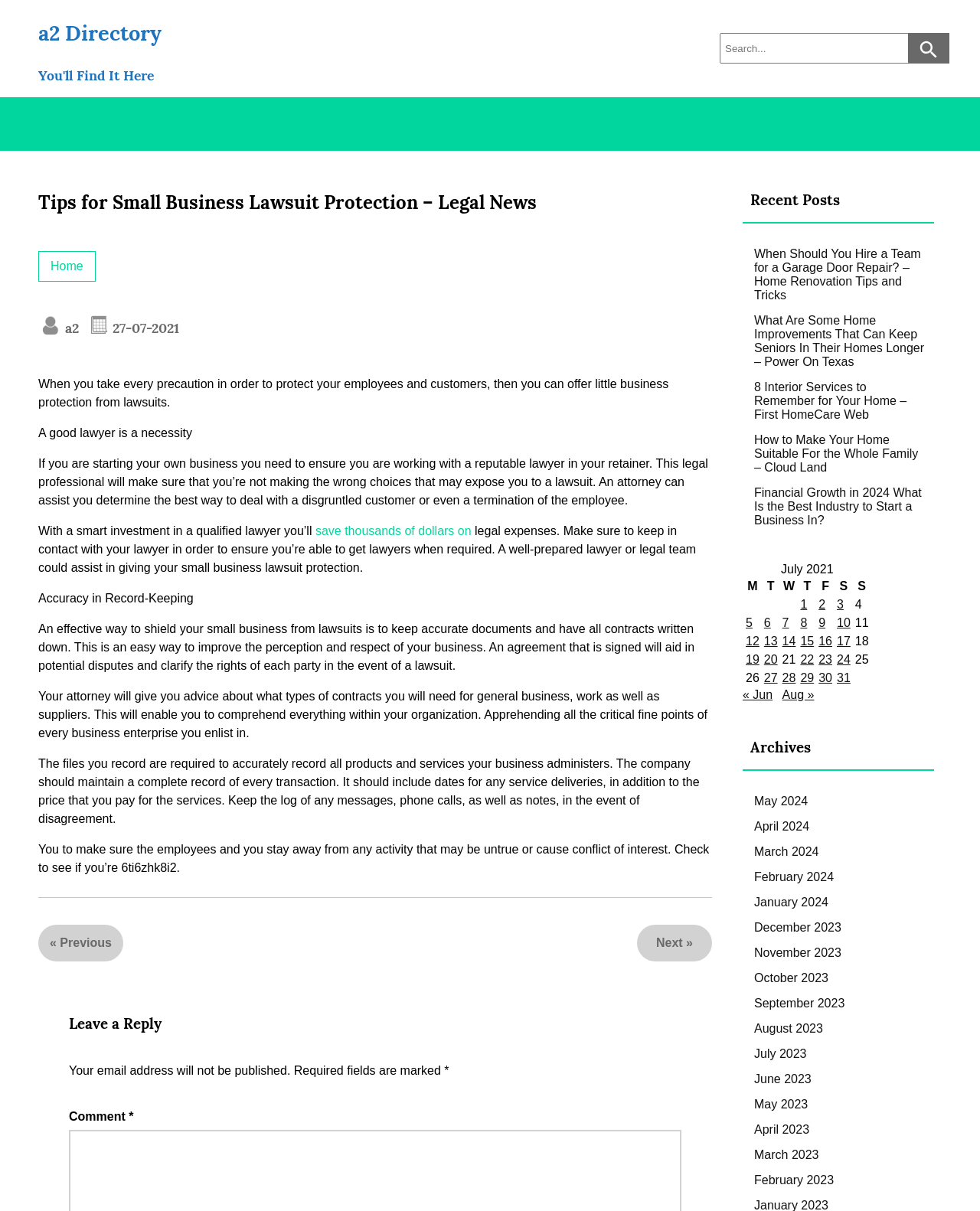Please locate the bounding box coordinates of the element that should be clicked to achieve the given instruction: "leave a reply".

[0.07, 0.836, 0.695, 0.854]